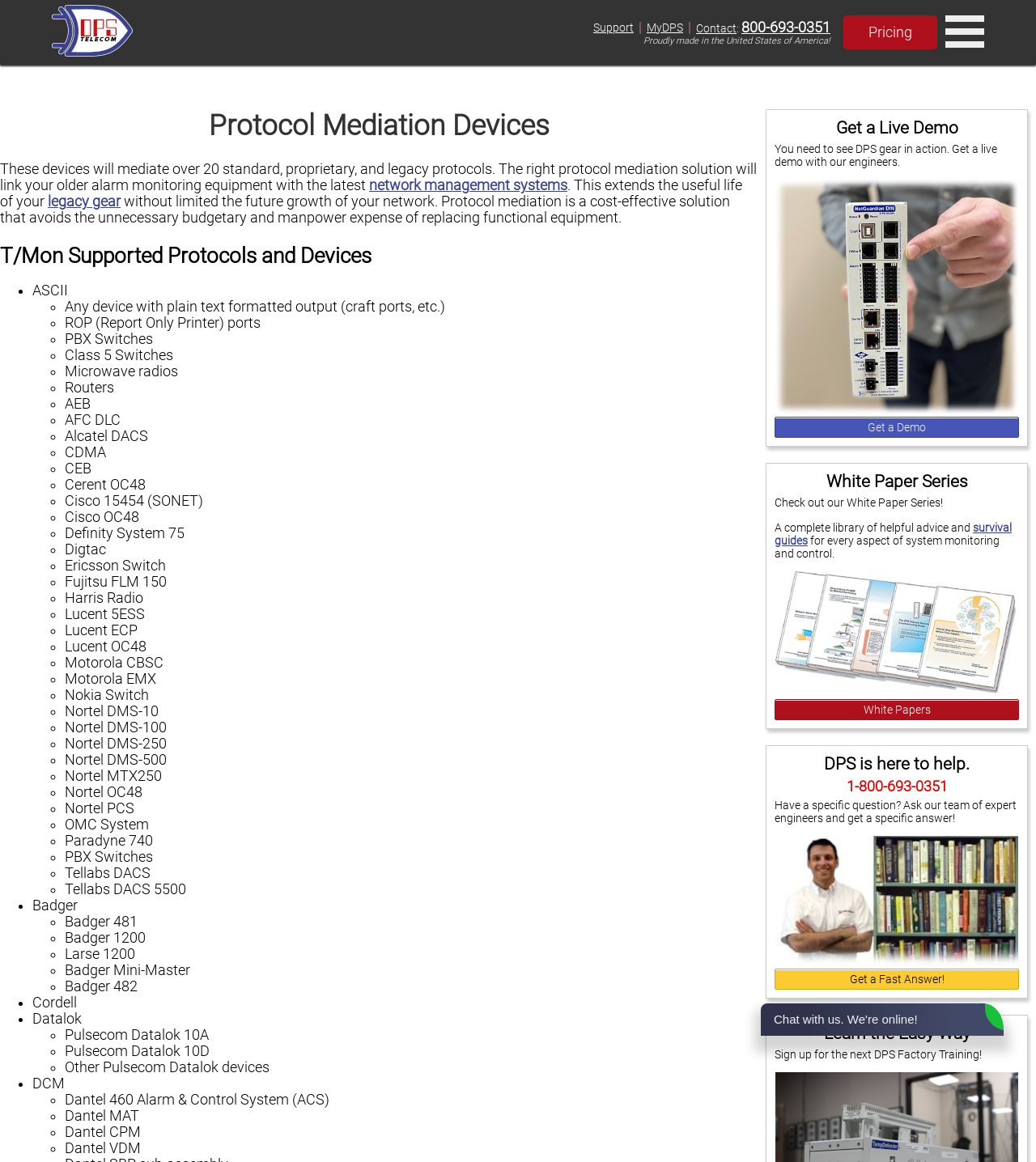Please provide the bounding box coordinate of the region that matches the element description: Get a Demo. Coordinates should be in the format (top-left x, top-left y, bottom-right x, bottom-right y) and all values should be between 0 and 1.

[0.748, 0.359, 0.984, 0.377]